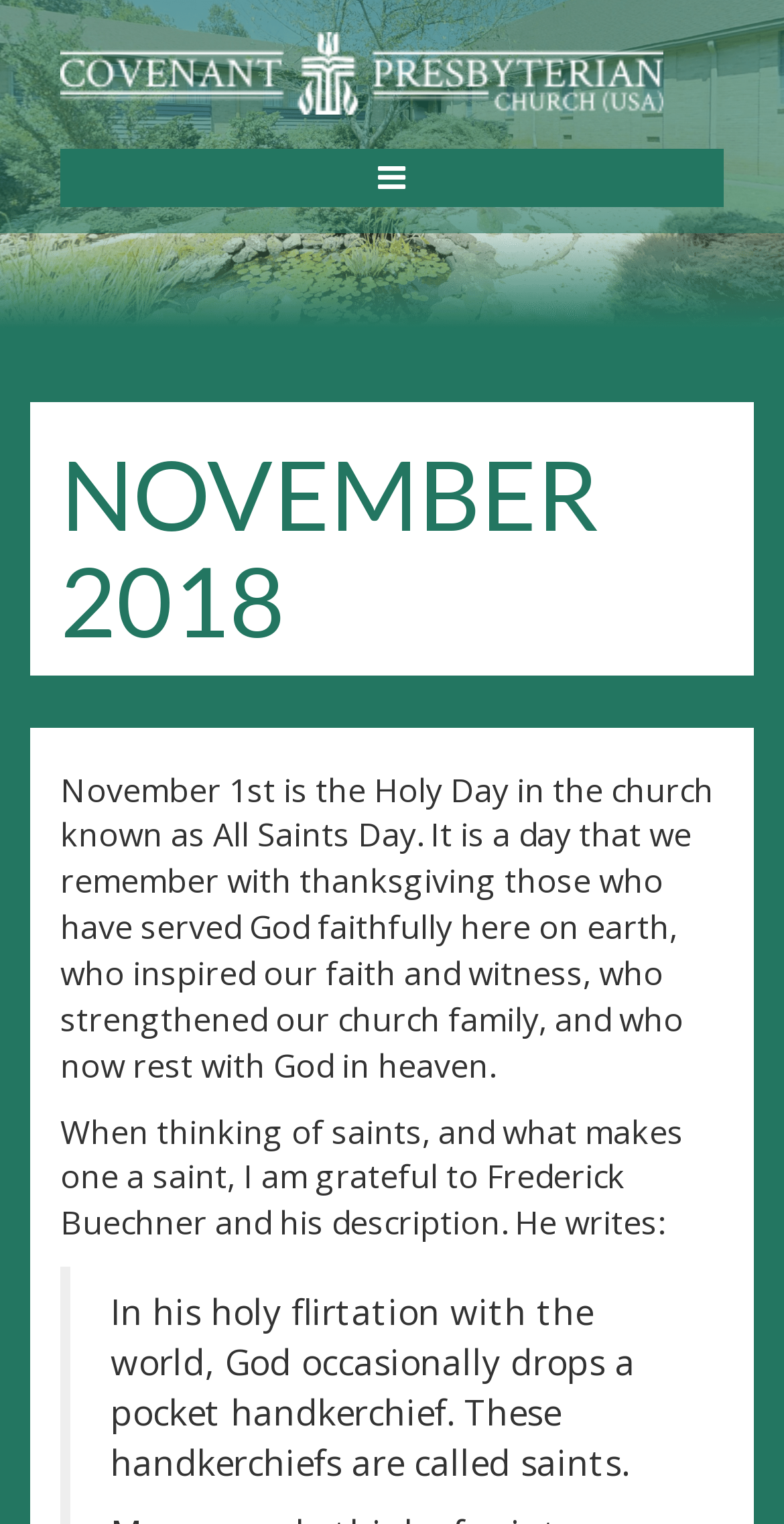Use a single word or phrase to respond to the question:
What is the theme of the webpage?

Church and faith